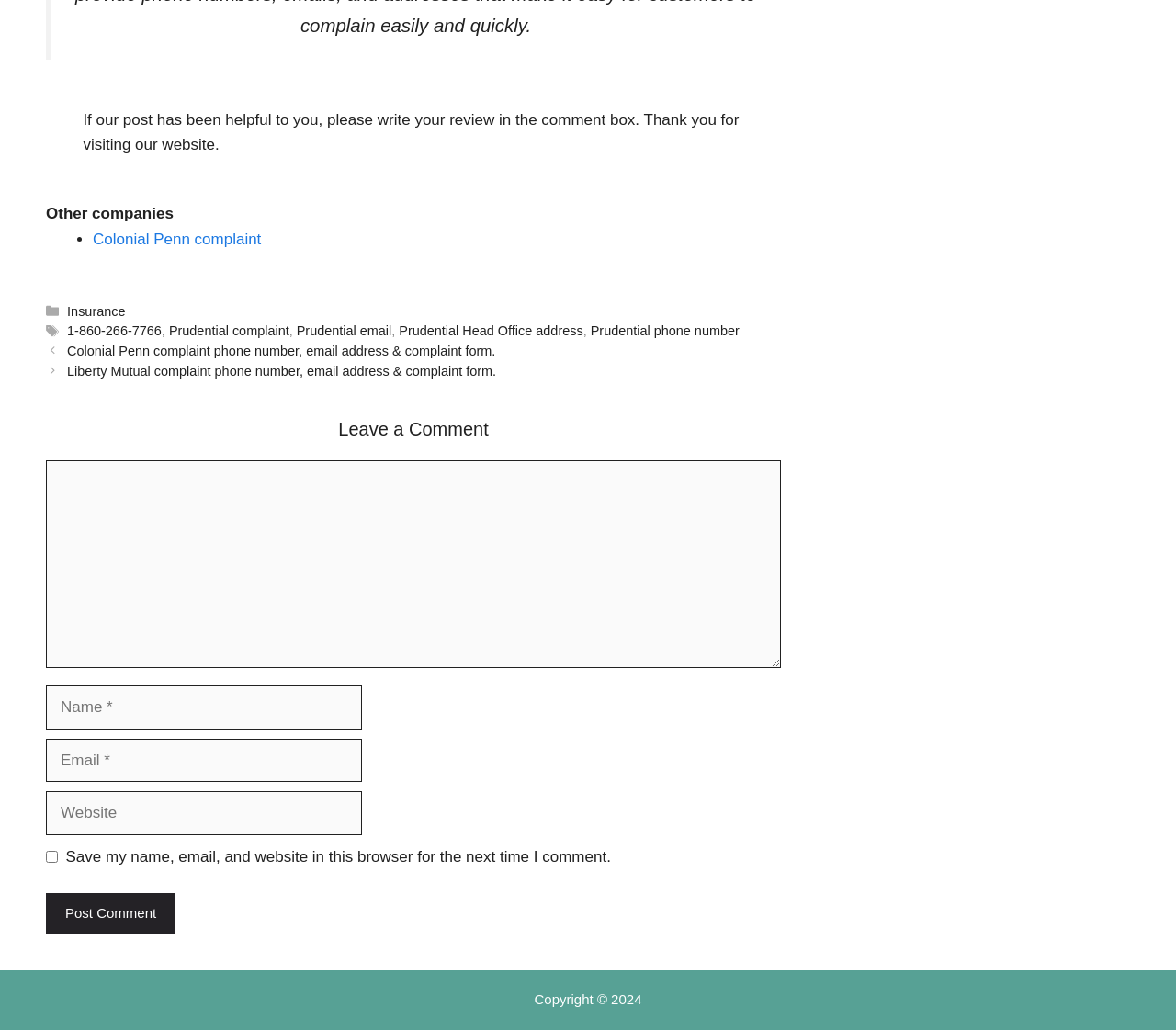Show the bounding box coordinates of the element that should be clicked to complete the task: "Click the 'Colonial Penn complaint' link".

[0.079, 0.224, 0.222, 0.24]